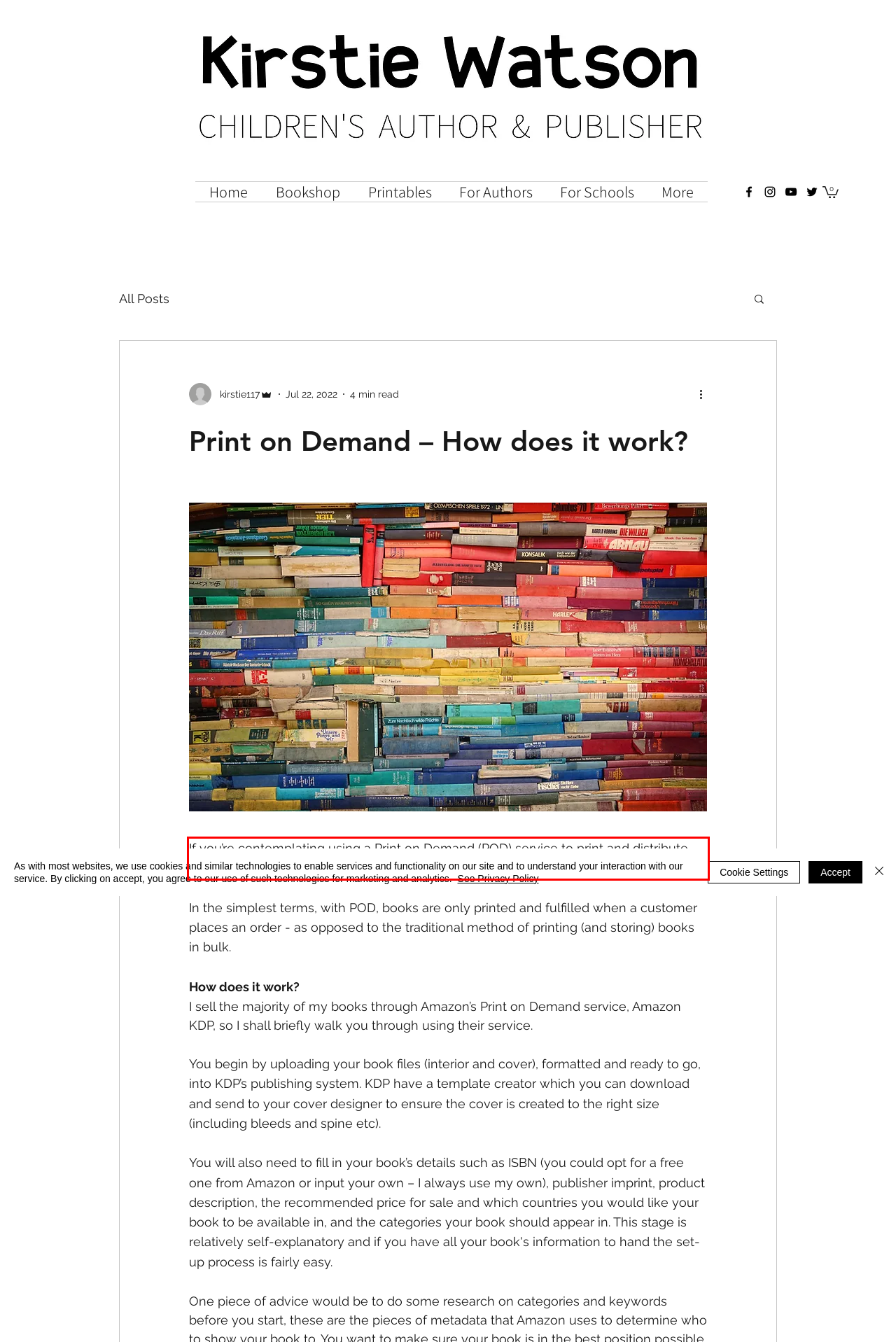Please perform OCR on the text content within the red bounding box that is highlighted in the provided webpage screenshot.

If you’re contemplating using a Print on Demand (POD) service to print and distribute your book – this one’s for you!